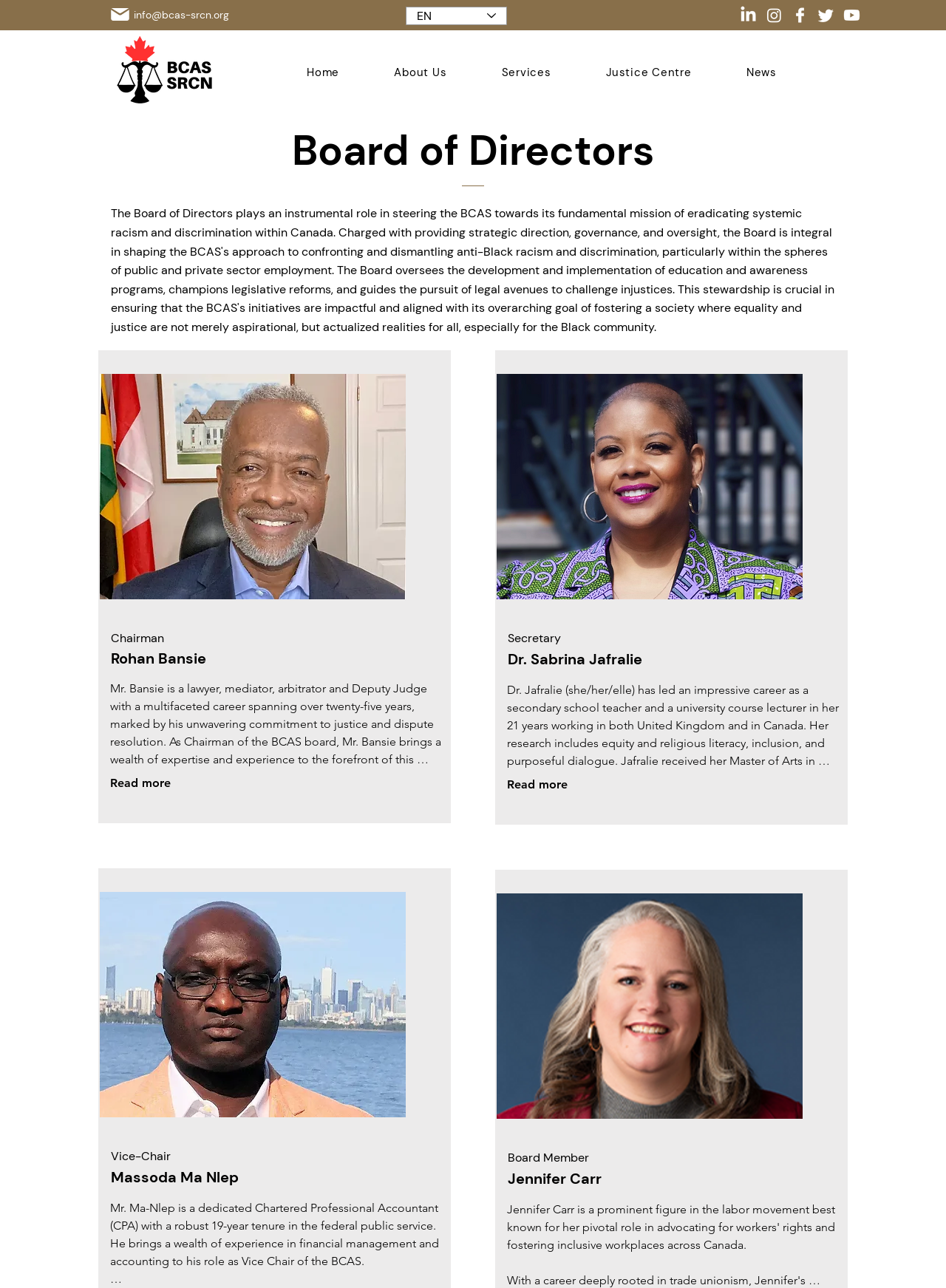Please find the bounding box coordinates of the clickable region needed to complete the following instruction: "Click on 'First Impressions After 1,000 Miles of Electric Car Ownership'". The bounding box coordinates must consist of four float numbers between 0 and 1, i.e., [left, top, right, bottom].

None